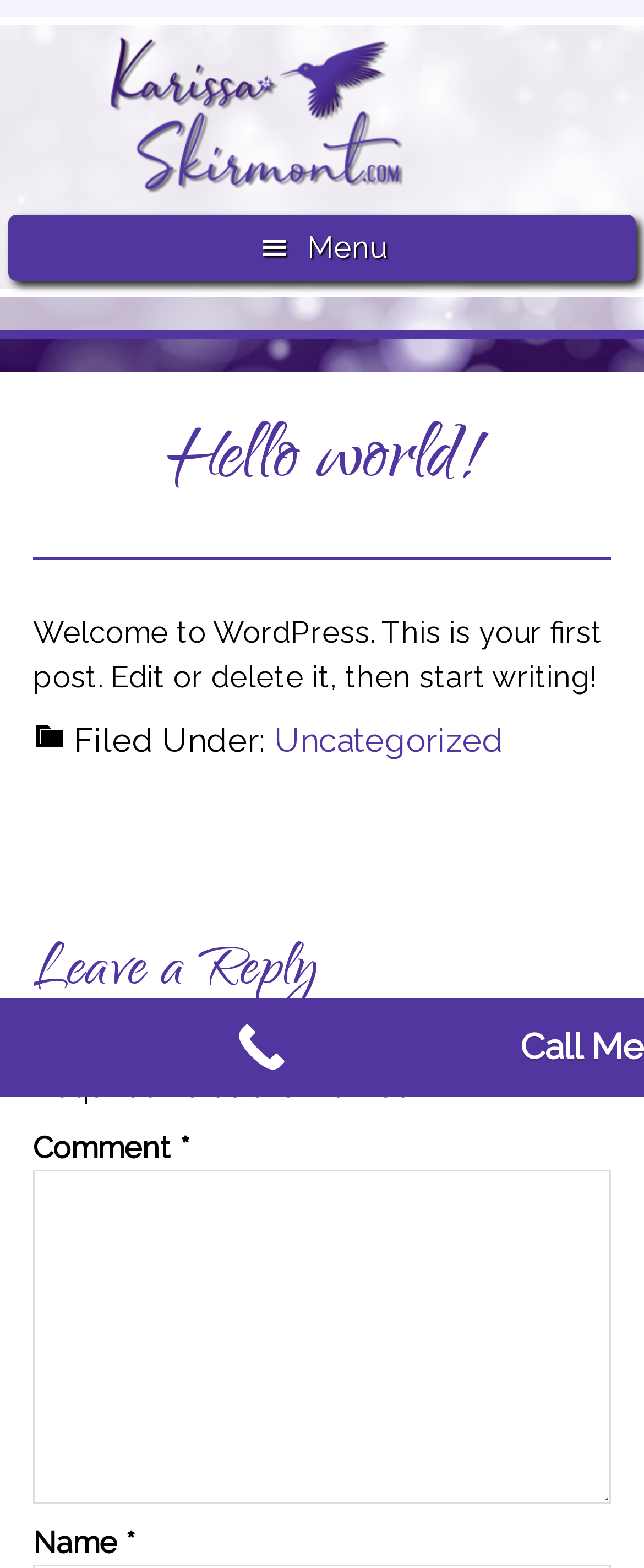What is the purpose of the button with the menu icon?
Give a detailed and exhaustive answer to the question.

The button with the menu icon is located at the top of the page and is likely used to open a menu, as indicated by the ' Menu' text, which is a common icon used to represent a menu.